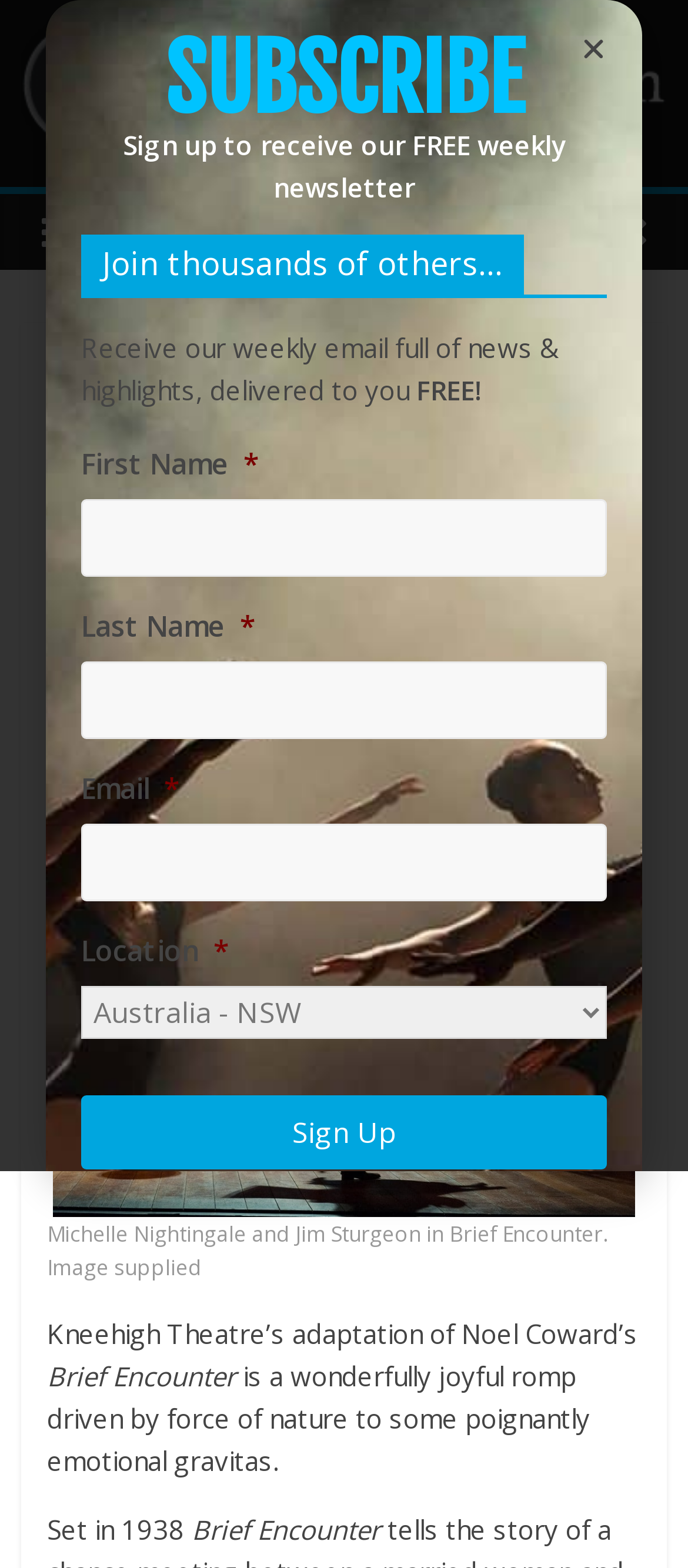Locate the bounding box coordinates of the UI element described by: "20 September, 201331 December, 2019". The bounding box coordinates should consist of four float numbers between 0 and 1, i.e., [left, top, right, bottom].

[0.068, 0.364, 0.399, 0.383]